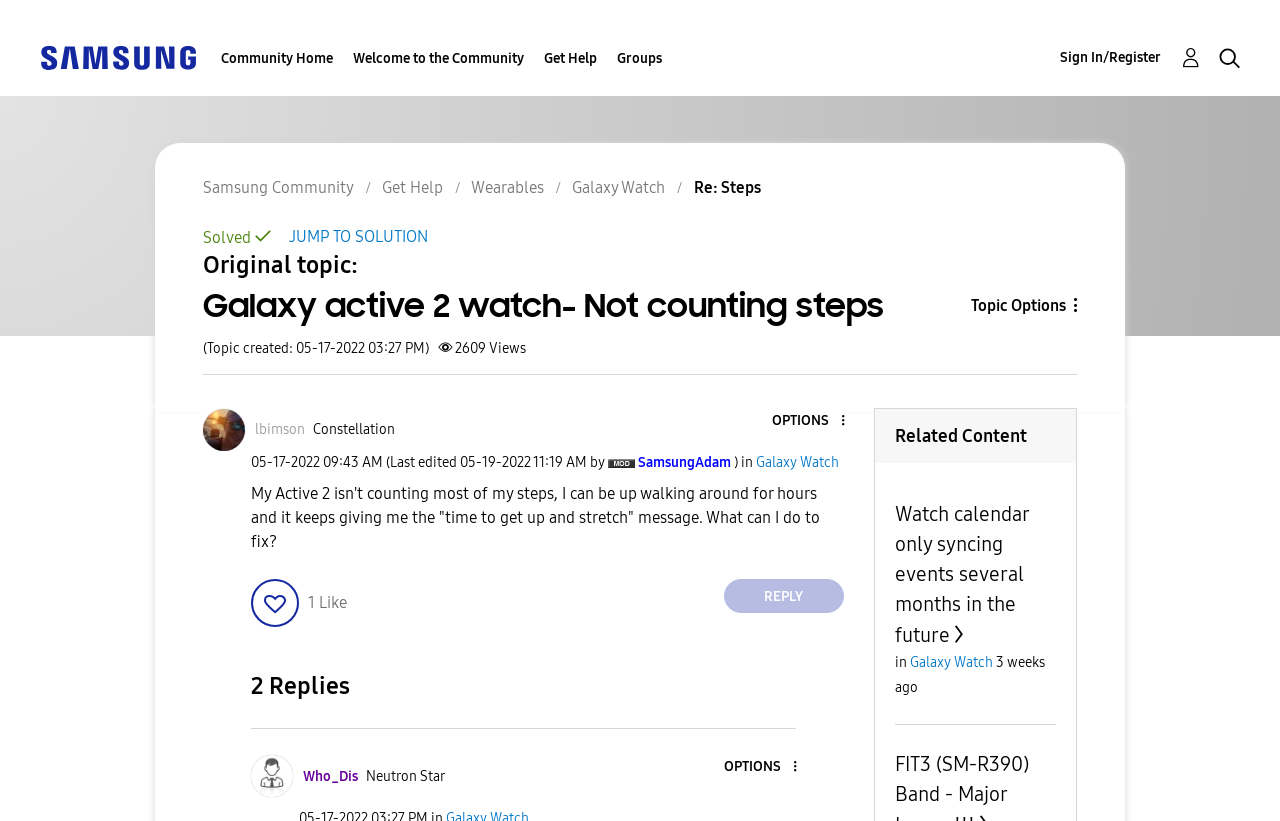Based on the image, provide a detailed response to the question:
What is the topic of the original post?

I found this answer by looking at the heading element with the text 'Original topic:', which is followed by the topic title 'Galaxy active 2 watch- Not counting steps'.